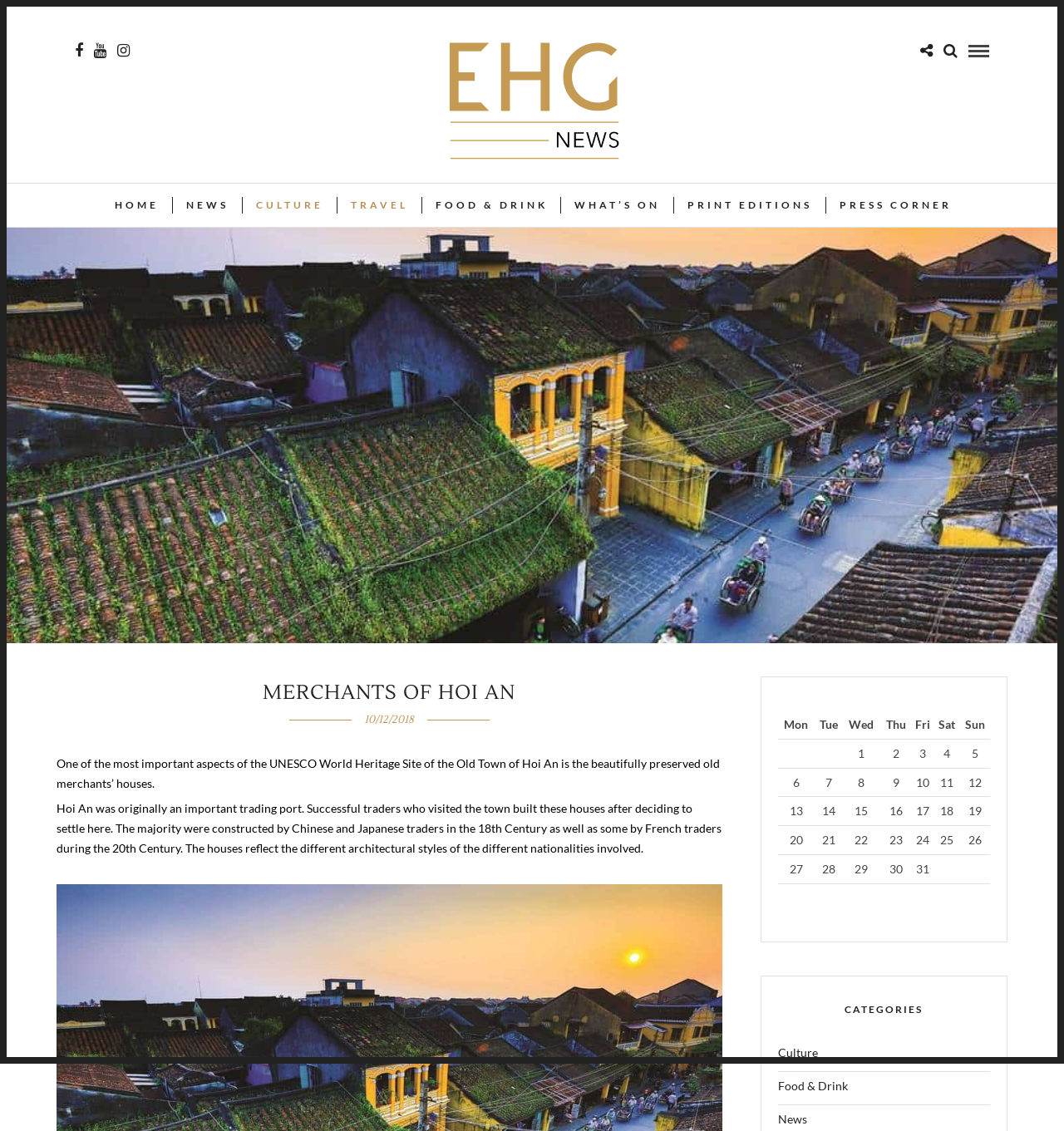Given the description of the UI element: "What’s on", predict the bounding box coordinates in the form of [left, top, right, bottom], with each value being a float between 0 and 1.

[0.527, 0.174, 0.631, 0.189]